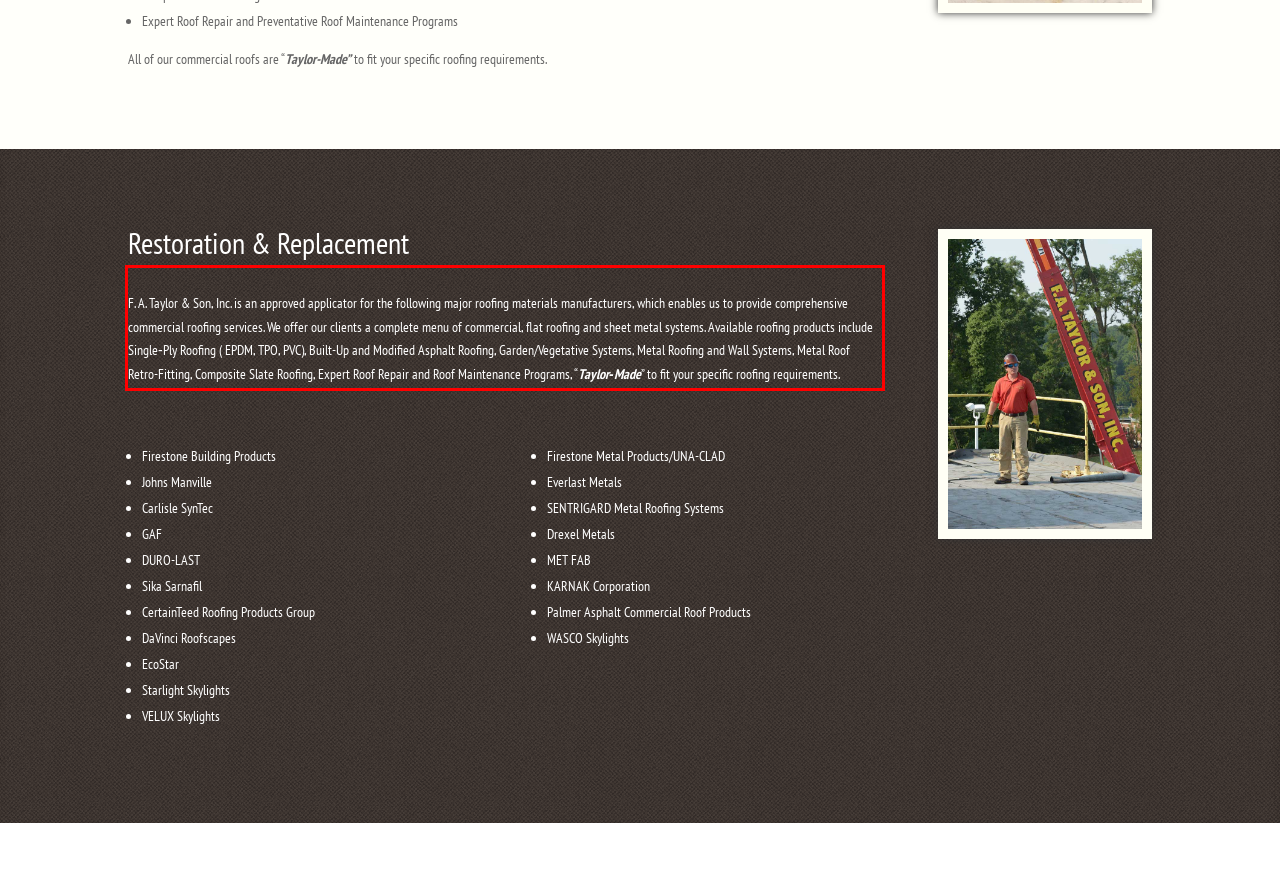Please perform OCR on the text content within the red bounding box that is highlighted in the provided webpage screenshot.

F. A. Taylor & Son, Inc. is an approved applicator for the following major roofing materials manufacturers, which enables us to provide comprehensive commercial roofing services. We offer our clients a complete menu of commercial, flat roofing and sheet metal systems. Available roofing products include Single‑Ply Roofing ( EPDM, TPO, PVC), Built-Up and Modified Asphalt Roofing, Garden/Vegetative Systems, Metal Roofing and Wall Systems, Metal Roof Retro-Fitting, Composite Slate Roofing, Expert Roof Repair and Roof Maintenance Programs, “Taylor‑Made” to fit your specific roofing requirements.